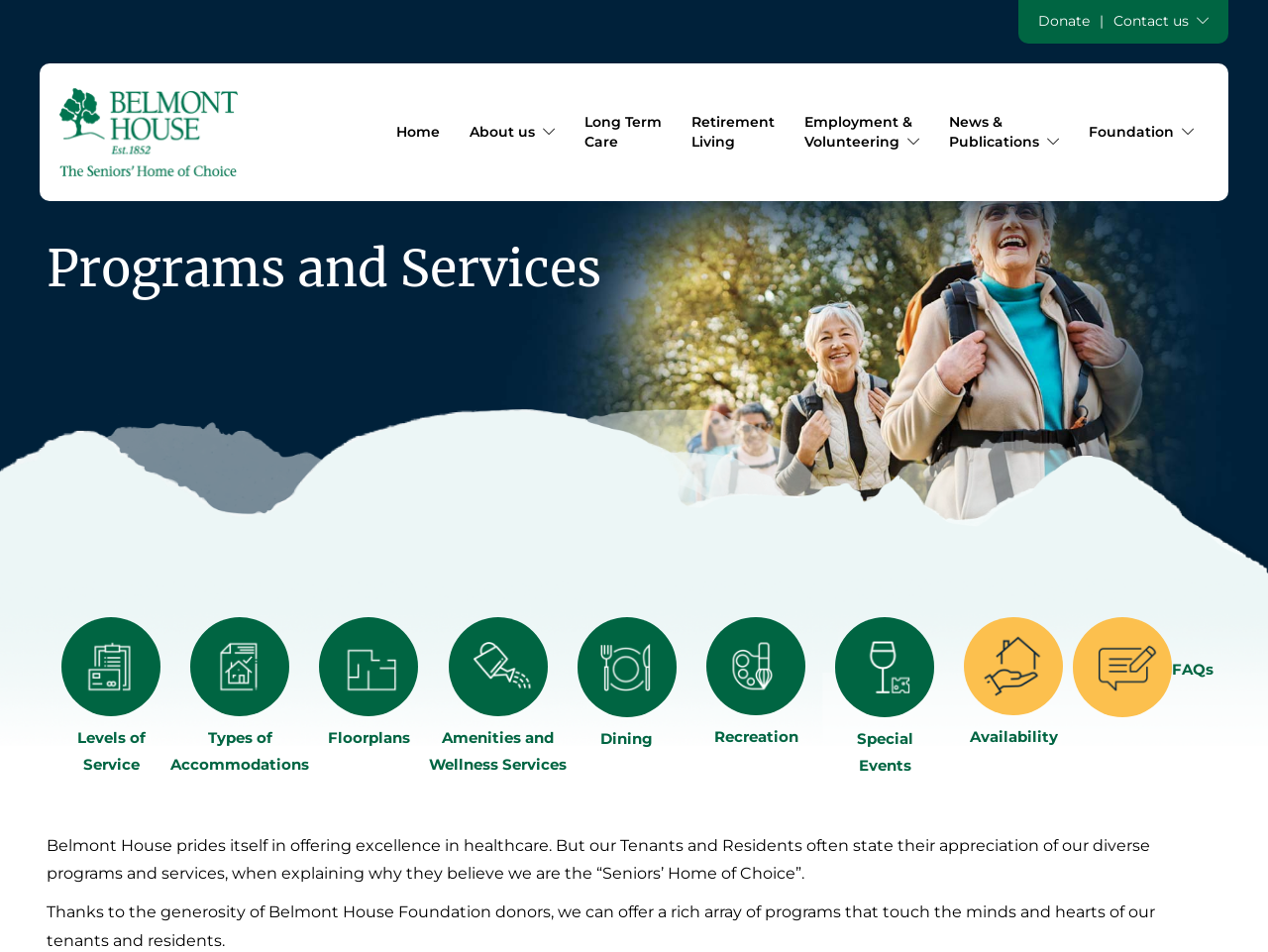What is the name of the organization?
Observe the image and answer the question with a one-word or short phrase response.

Belmont House